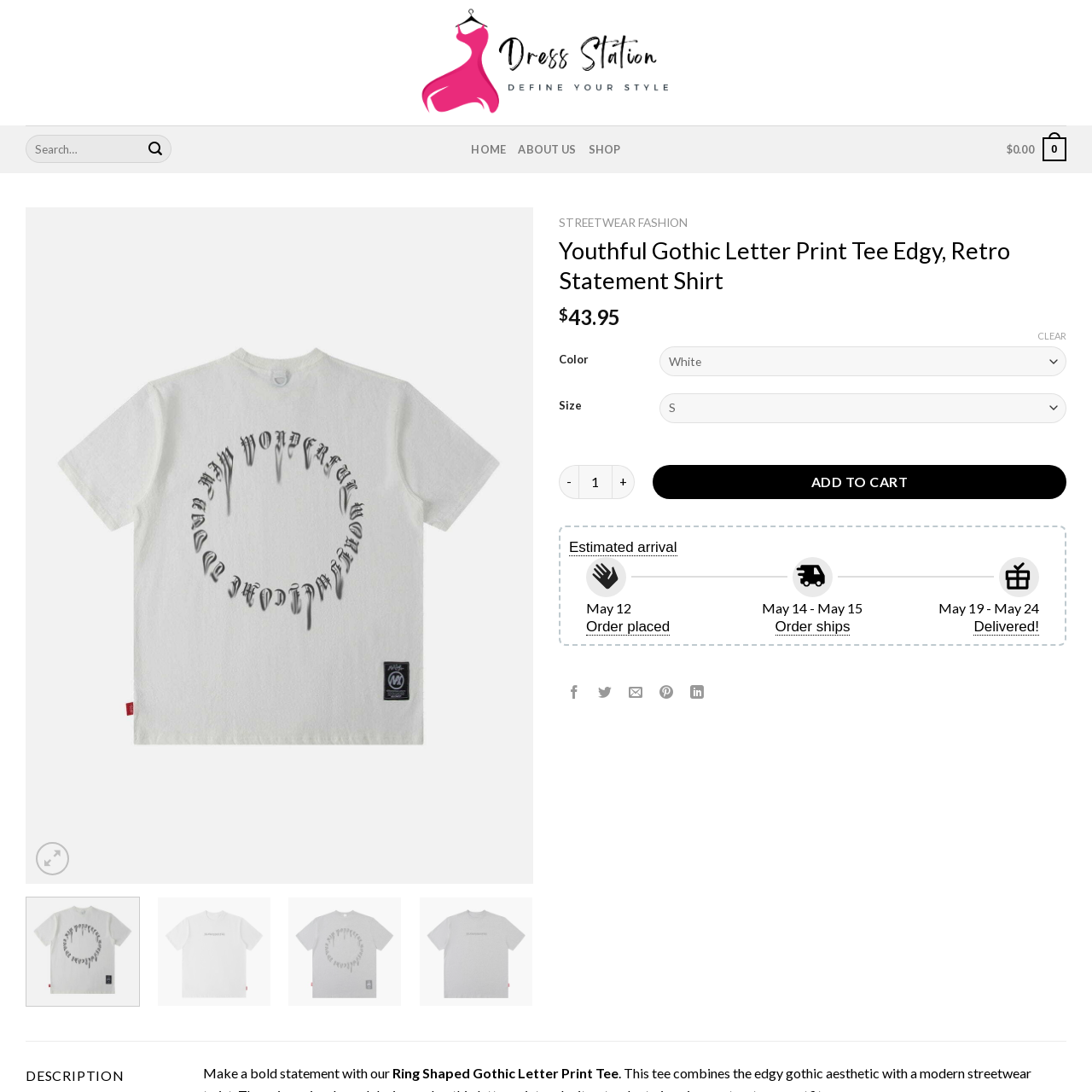Generate a detailed caption for the image within the red outlined area.

This image showcases the "Youthful Gothic Letter Print Tee," a striking and edgy statement shirt available at the Dressstation Store. The tee features a bold design with gothic lettering, appealing to fashion-forward individuals seeking to make a strong impression. Its retro aesthetic adds a unique flair to any outfit, making it perfect for those who love streetwear fashion. Priced at $43.95, the shirt is designed for comfort while embracing a daring style. Ideal for making a fashion statement, this tee is a must-have for trendy wardrobes.